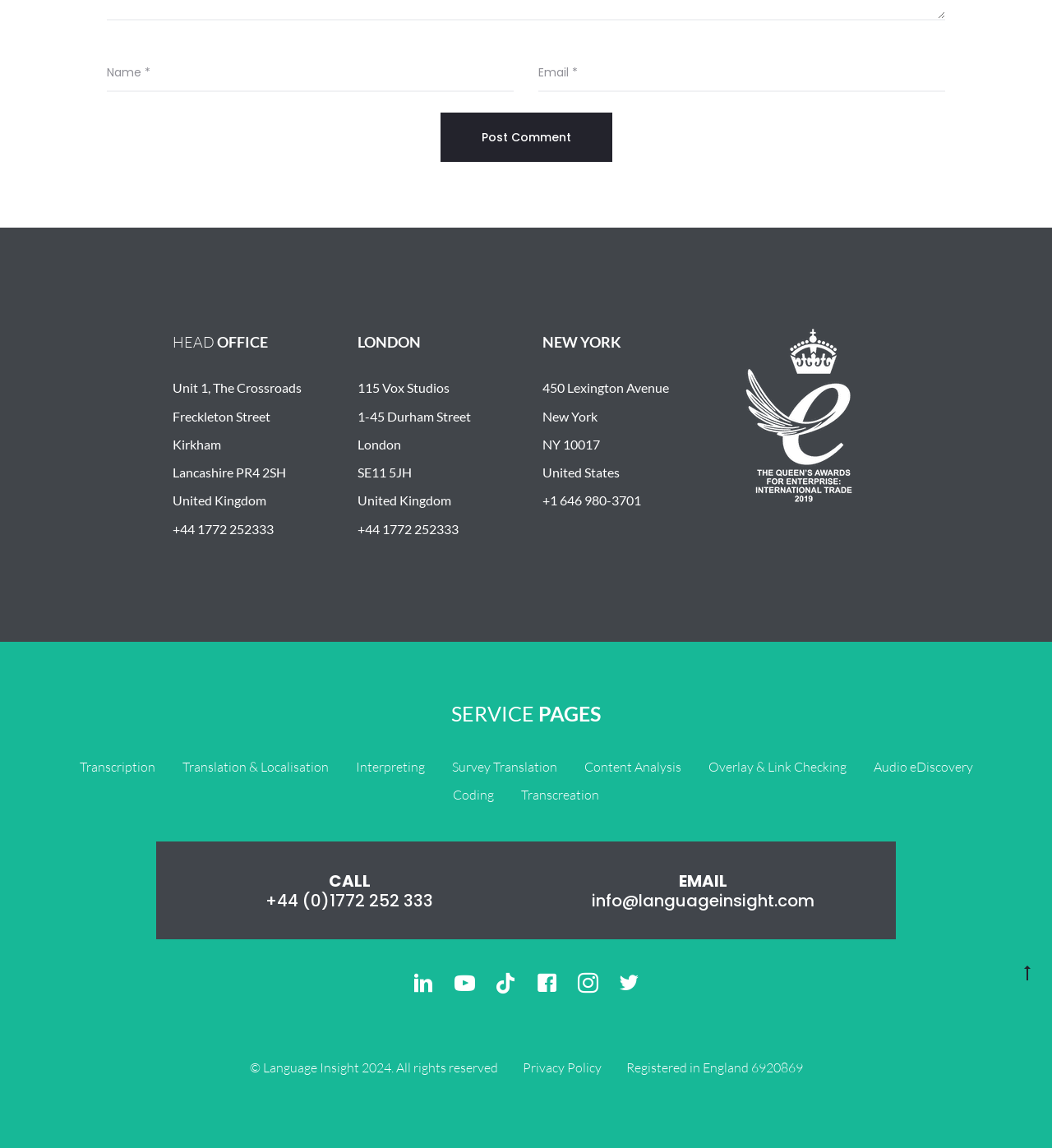Provide the bounding box coordinates for the UI element described in this sentence: "ABOUT ME". The coordinates should be four float values between 0 and 1, i.e., [left, top, right, bottom].

None